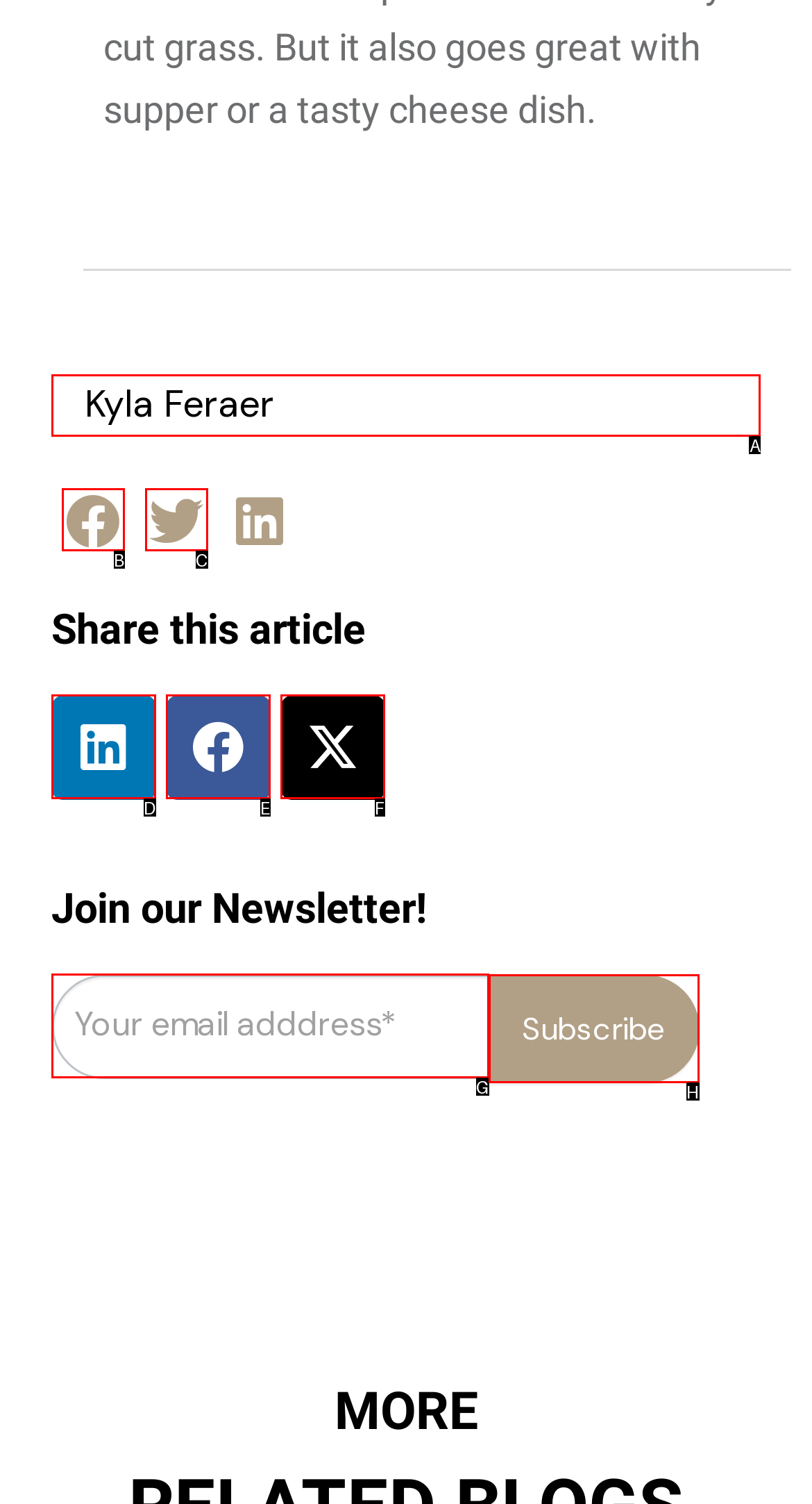Indicate which lettered UI element to click to fulfill the following task: Subscribe to the newsletter
Provide the letter of the correct option.

H